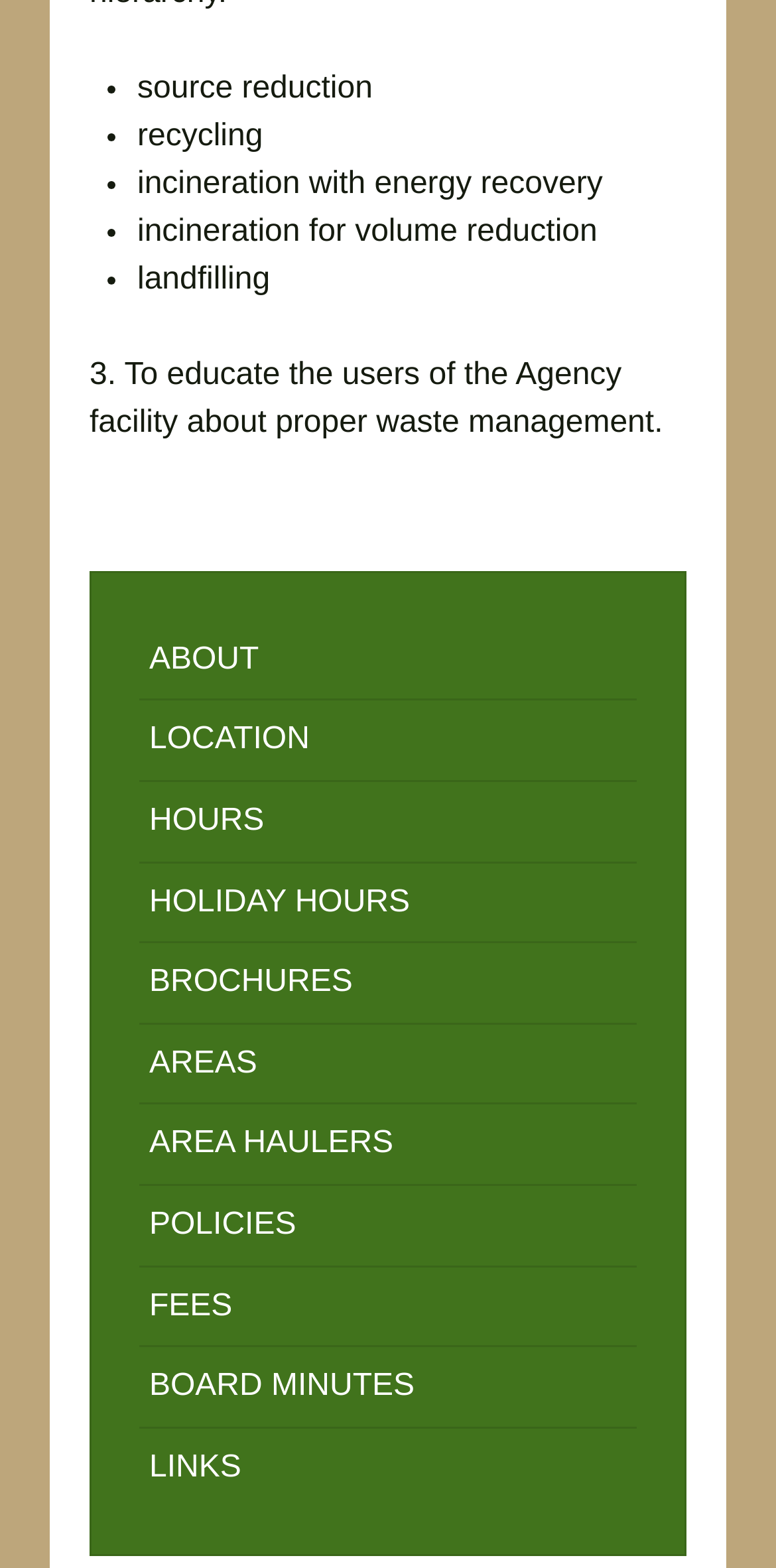What is the last link on the webpage?
Give a detailed response to the question by analyzing the screenshot.

By looking at the list of links on the webpage, we can see that the last link is 'LINKS', which is located at the bottom of the list.